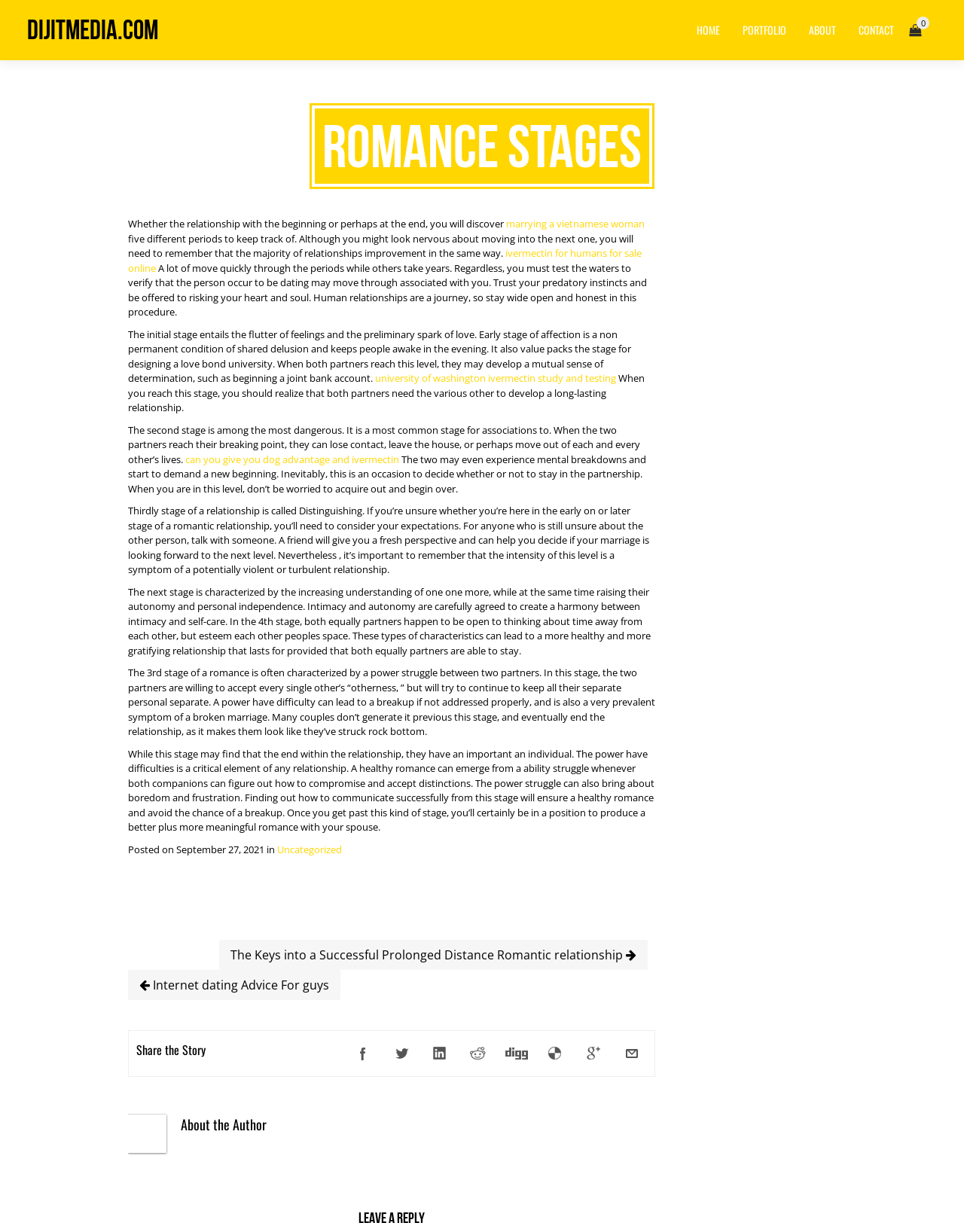Find the bounding box coordinates for the HTML element specified by: "marrying a vietnamese woman".

[0.525, 0.176, 0.669, 0.187]